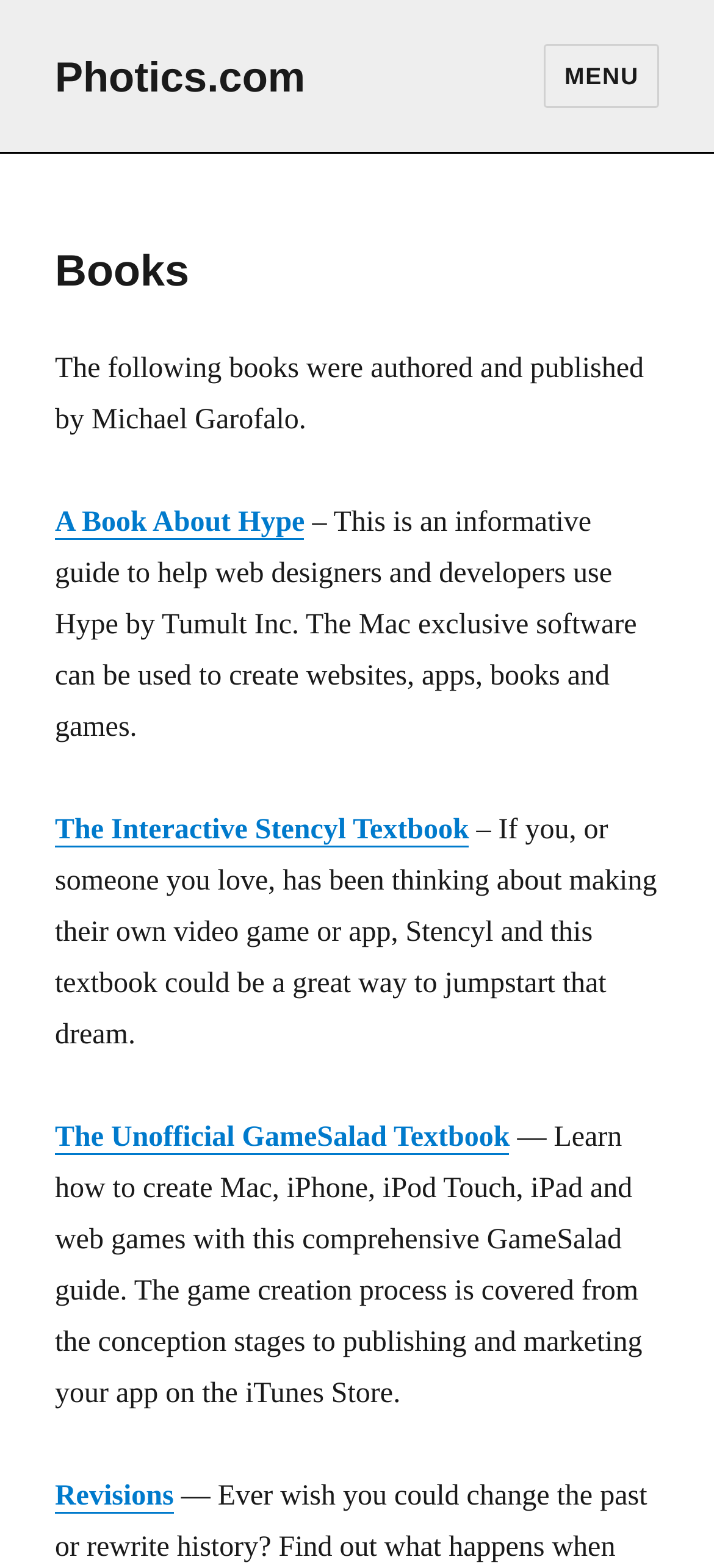What is the topic of the book 'A Book About Hype'?
Answer the question in as much detail as possible.

The static text next to the link 'A Book About Hype' describes the book as 'an informative guide to help web designers and developers use Hype by Tumult Inc.' Therefore, the topic of the book is Hype by Tumult Inc.